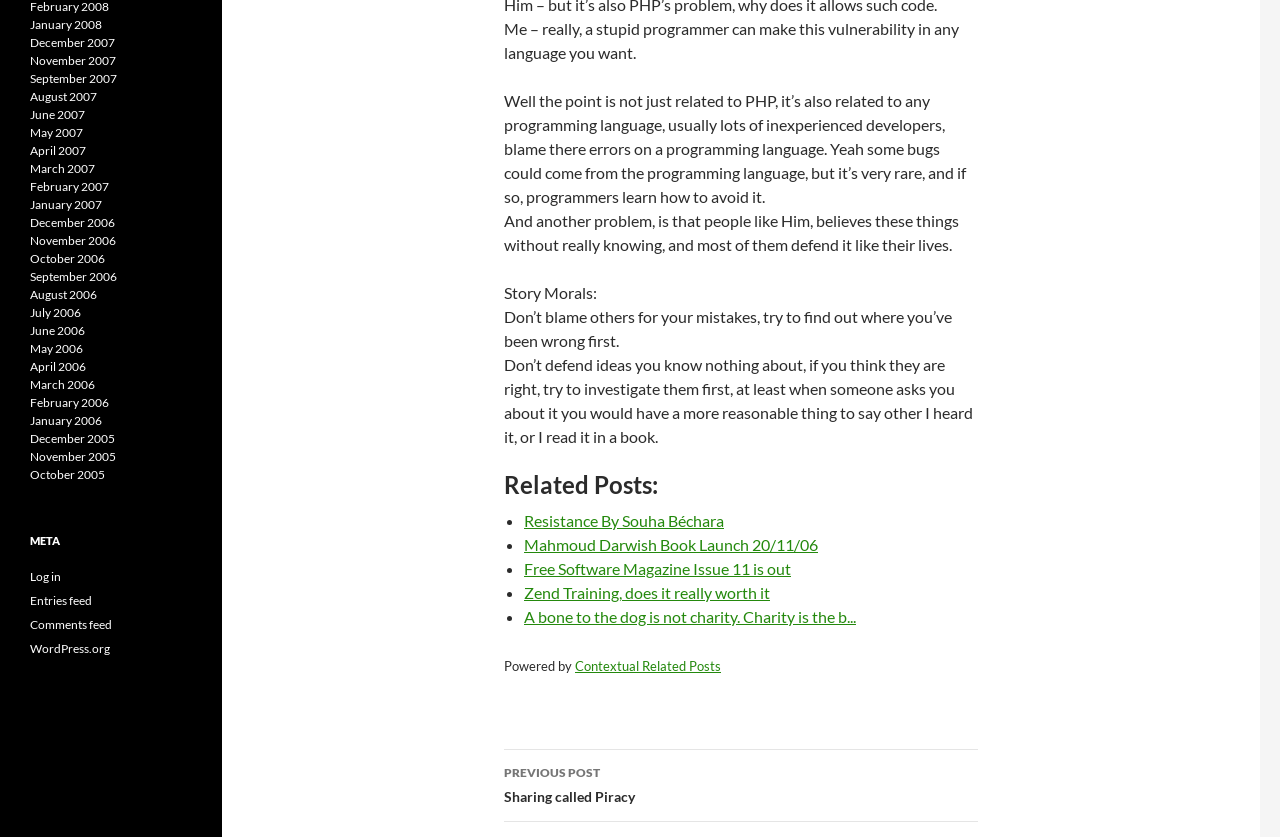Identify the bounding box coordinates for the UI element described as: "WordPress.org".

[0.023, 0.766, 0.086, 0.784]